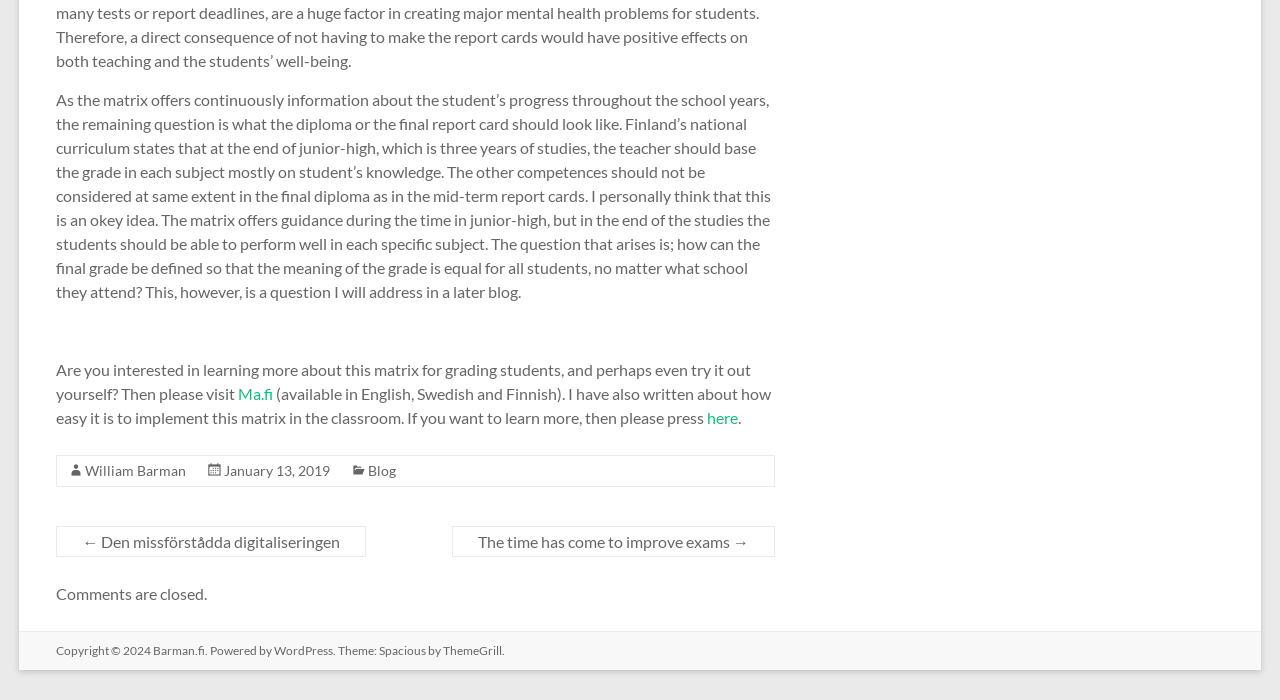Please mark the bounding box coordinates of the area that should be clicked to carry out the instruction: "go to the next blog post".

[0.353, 0.751, 0.606, 0.796]